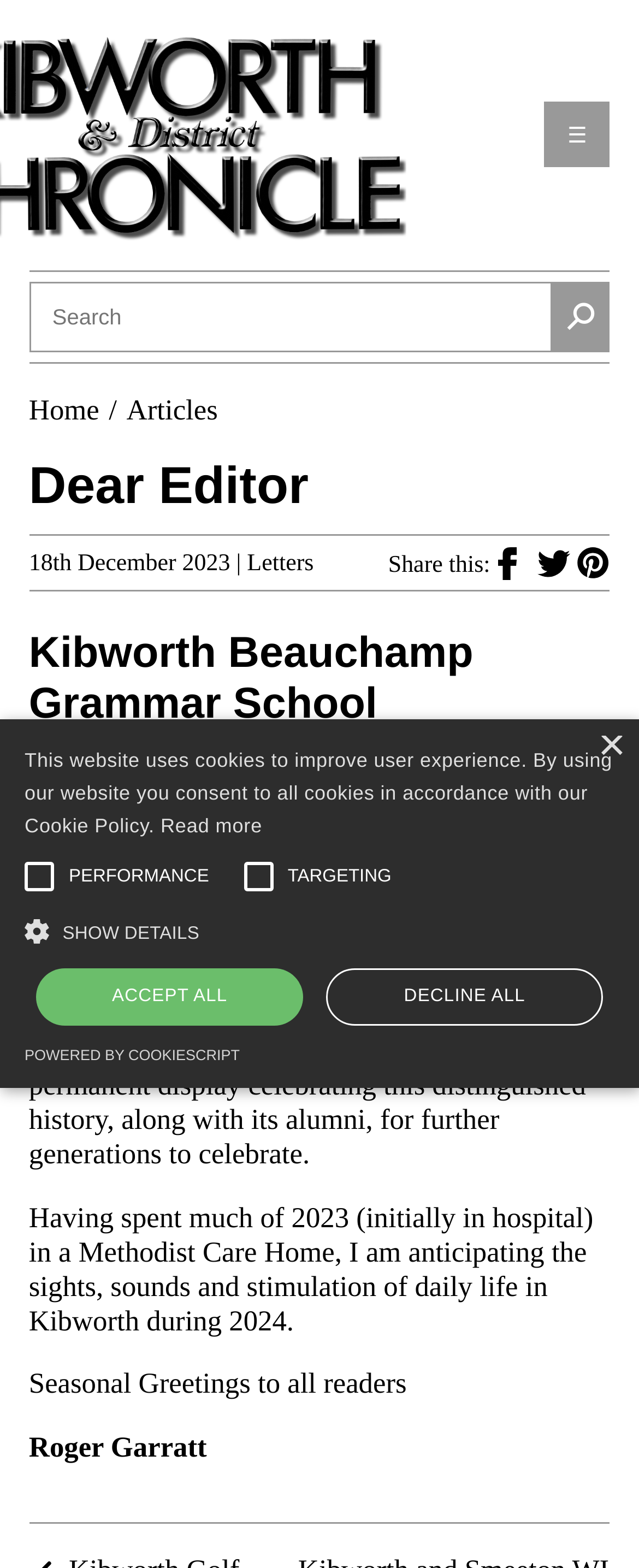Give a short answer using one word or phrase for the question:
What is the purpose of the search box?

Search this site